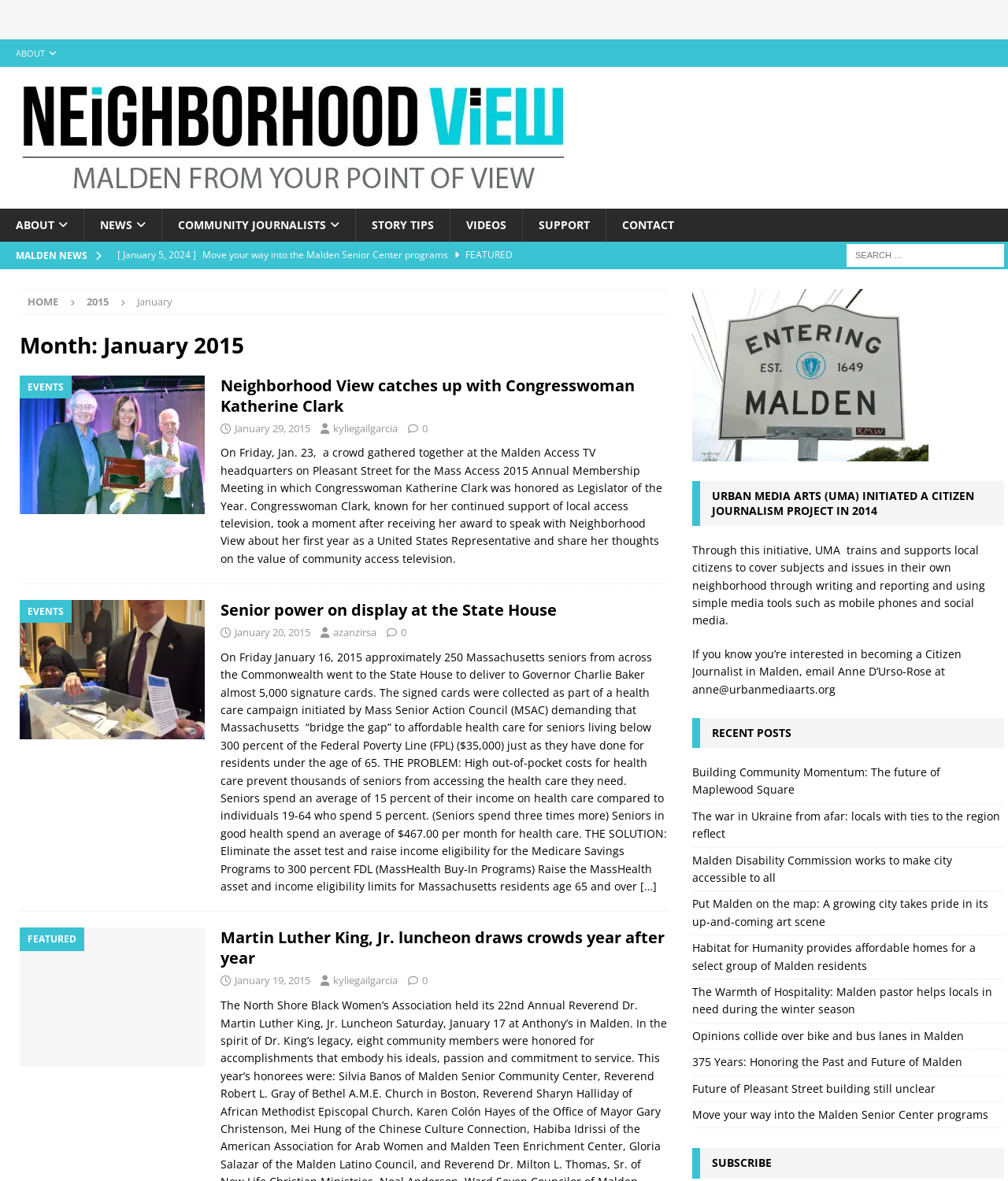Pinpoint the bounding box coordinates of the element to be clicked to execute the instruction: "View the 'Neighborhood View' image".

[0.016, 0.07, 0.566, 0.163]